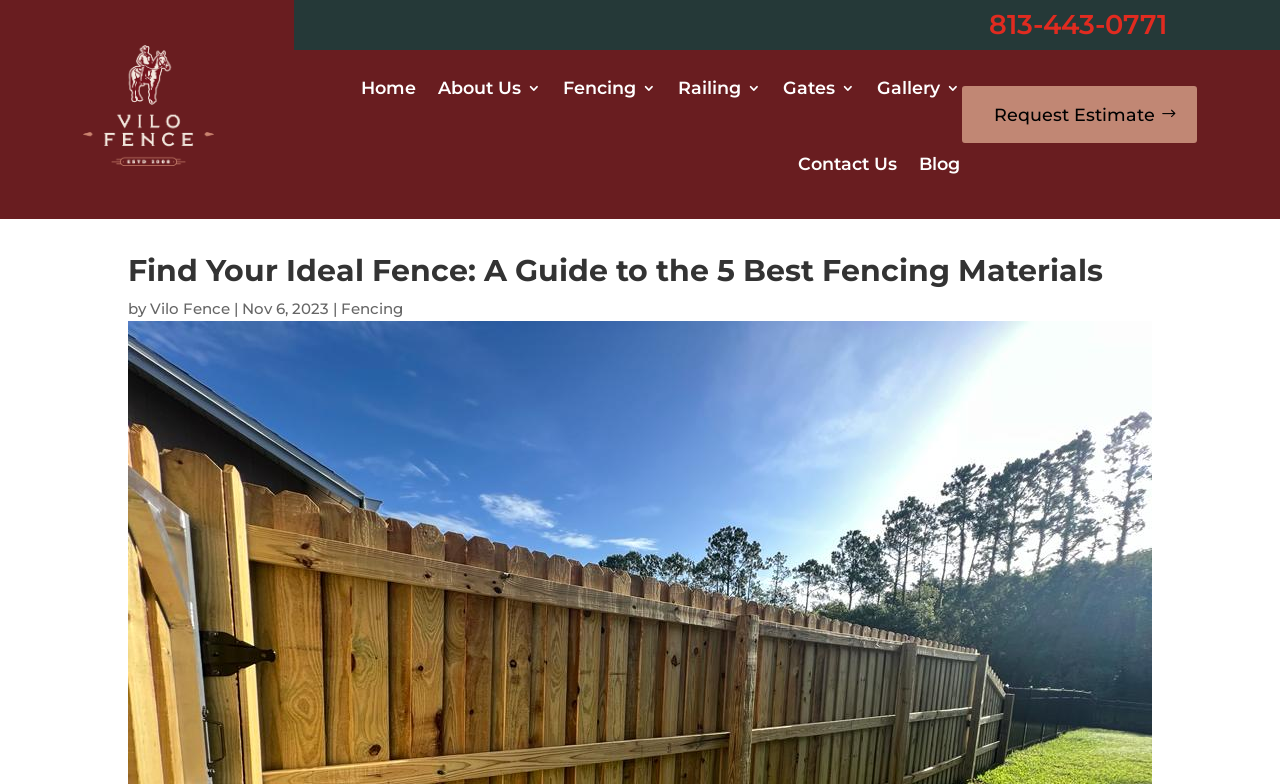Please give a short response to the question using one word or a phrase:
What is the date of the article?

Nov 6, 2023